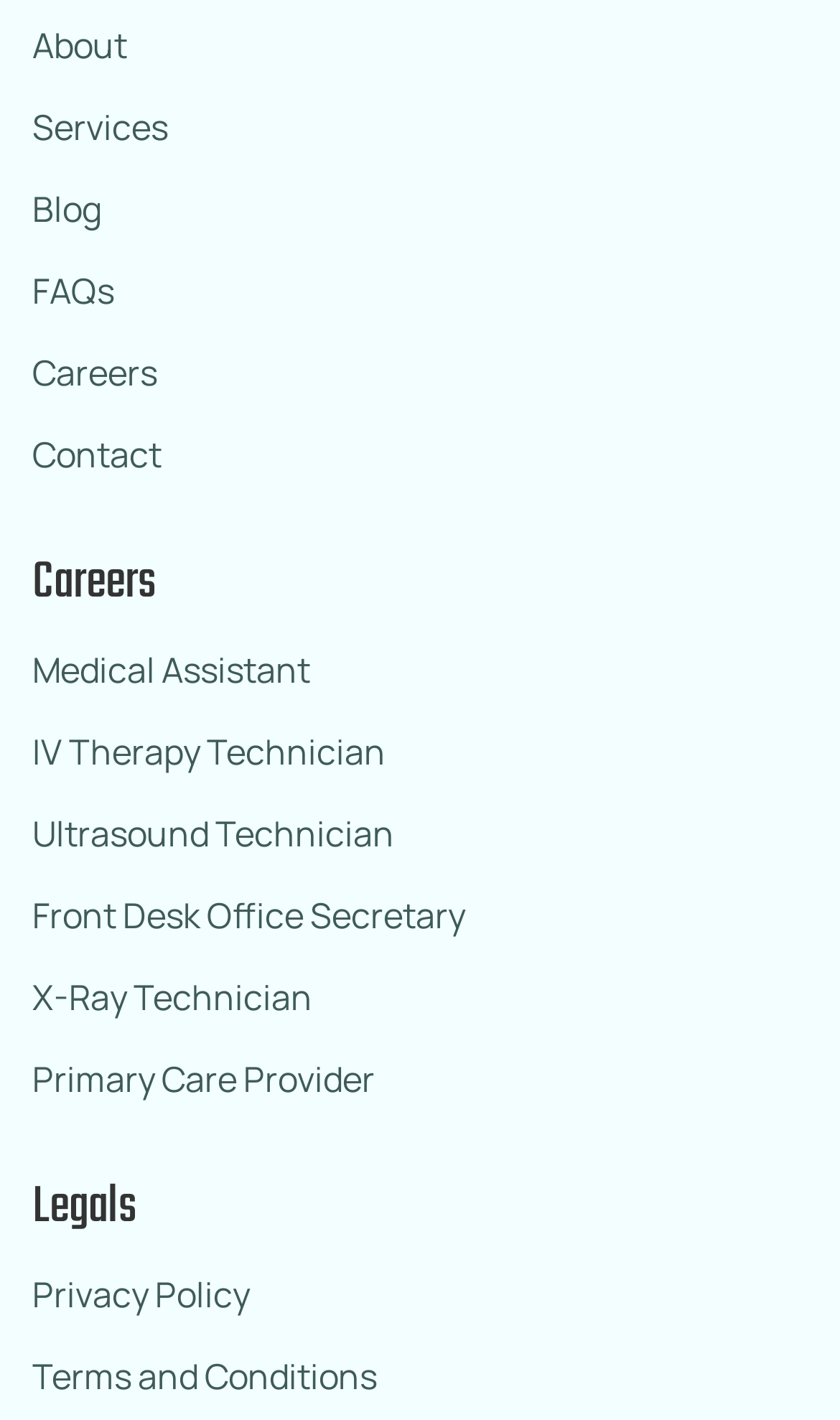Identify the coordinates of the bounding box for the element that must be clicked to accomplish the instruction: "read Privacy Policy".

[0.038, 0.89, 0.297, 0.933]